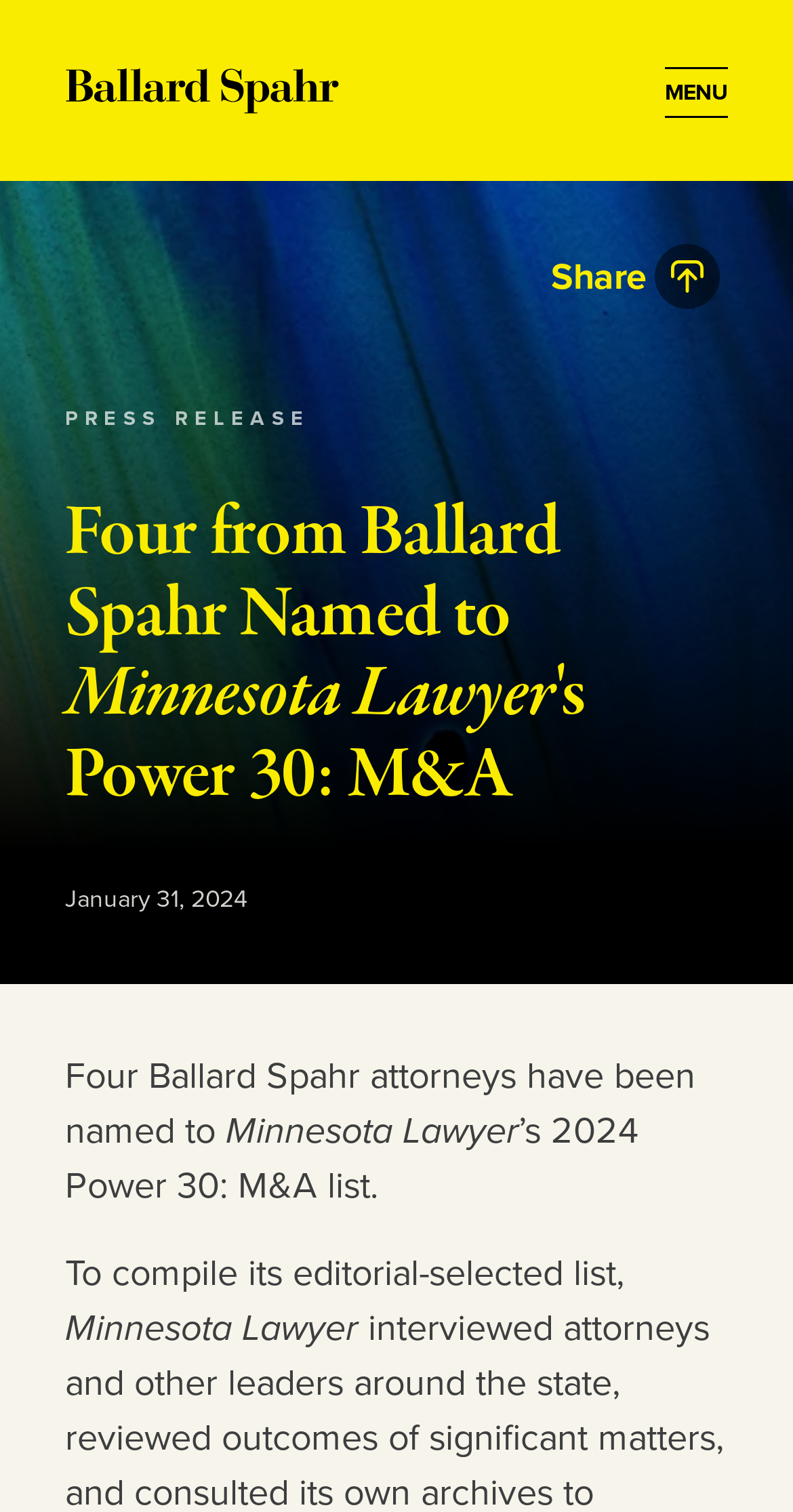Using the provided element description: "Menu", identify the bounding box coordinates. The coordinates should be four floats between 0 and 1 in the order [left, top, right, bottom].

[0.838, 0.044, 0.918, 0.077]